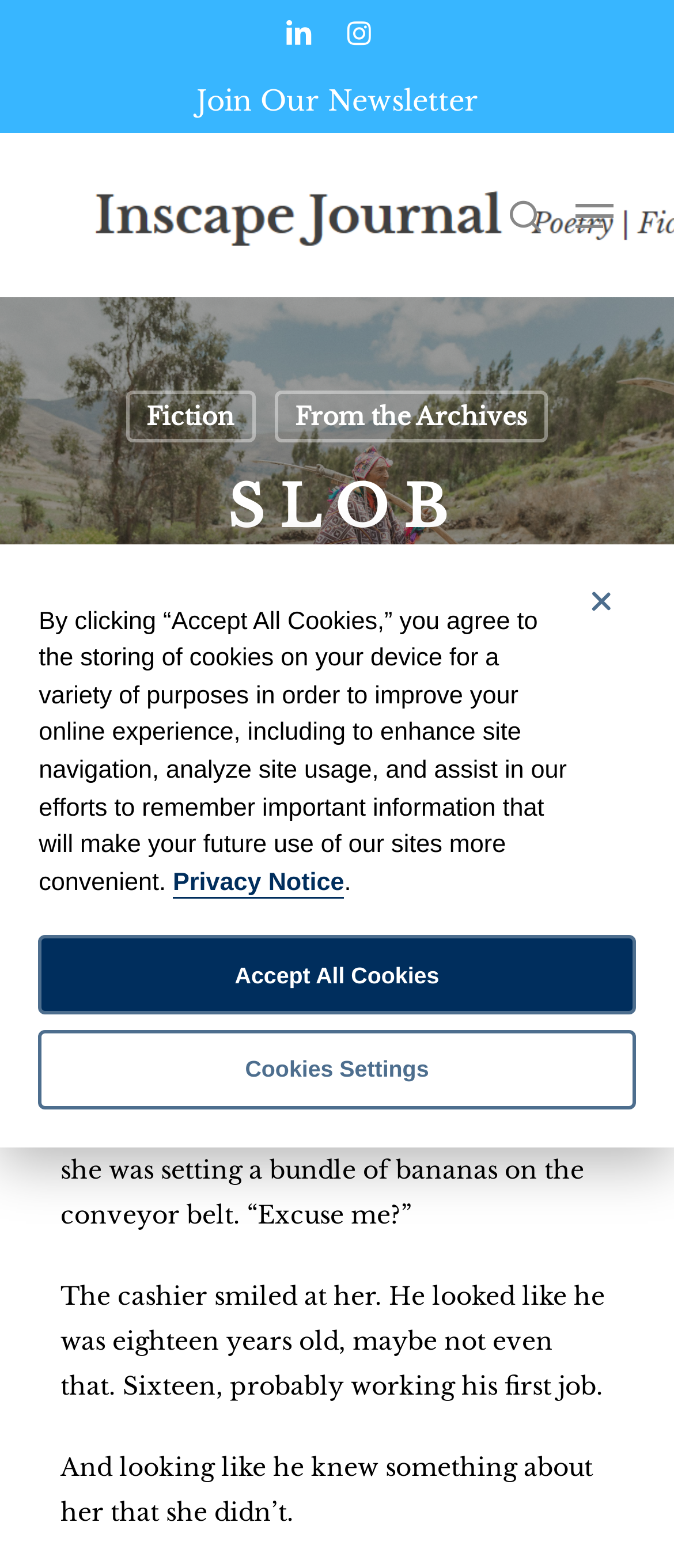Can you identify the bounding box coordinates of the clickable region needed to carry out this instruction: 'Search for something'? The coordinates should be four float numbers within the range of 0 to 1, stated as [left, top, right, bottom].

[0.09, 0.172, 0.91, 0.218]